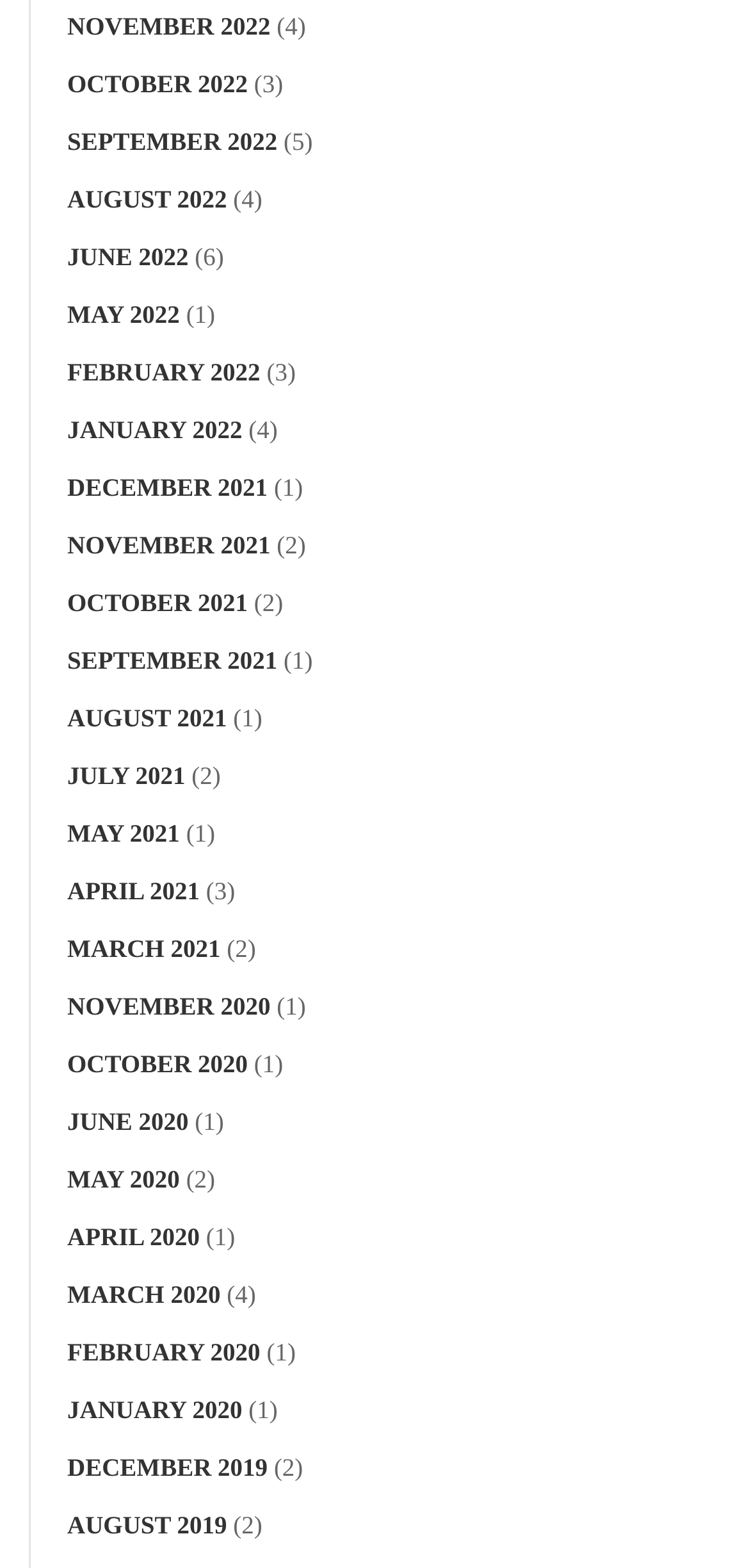Provide the bounding box coordinates of the section that needs to be clicked to accomplish the following instruction: "View October 2022."

[0.09, 0.044, 0.331, 0.063]